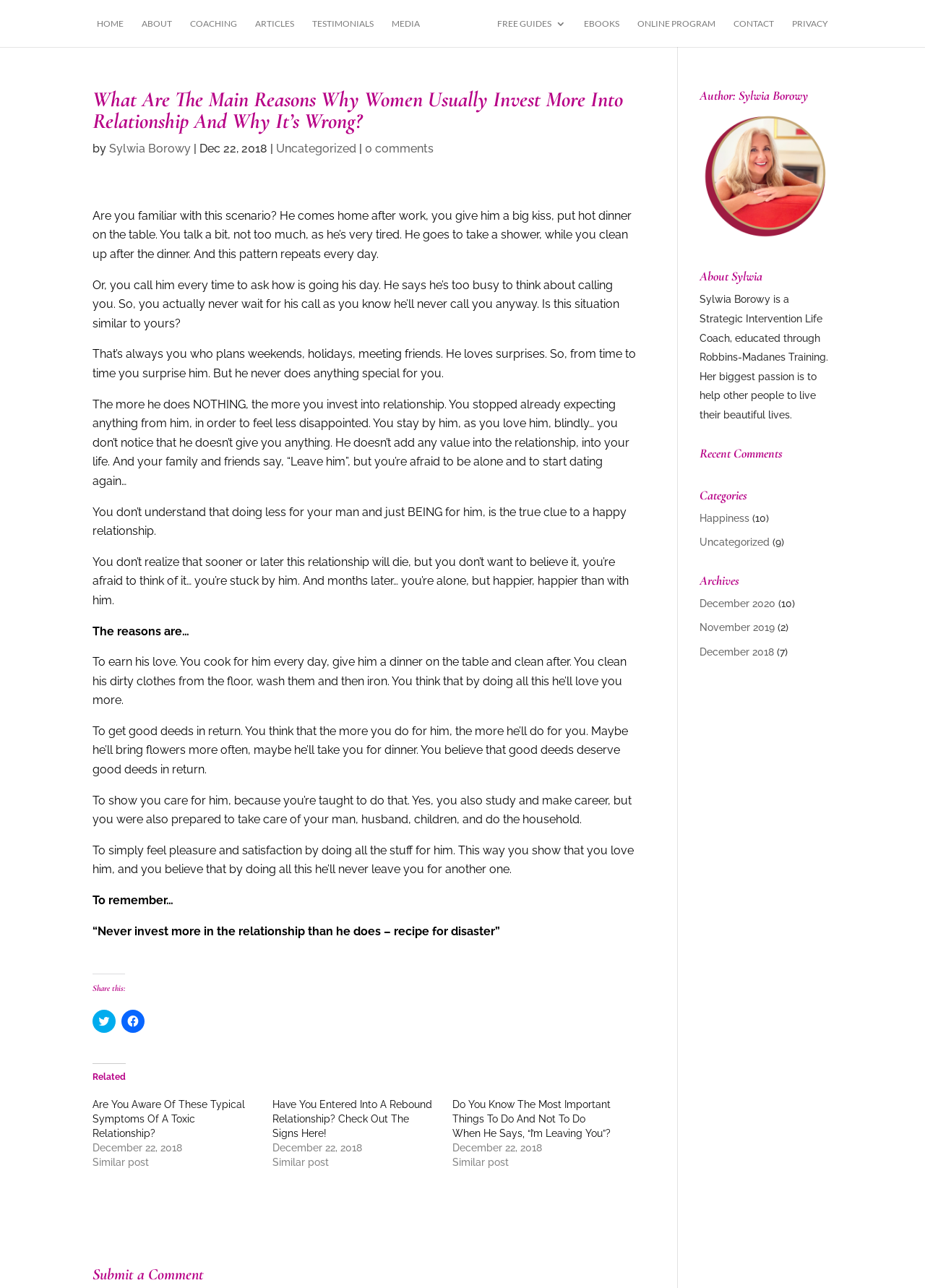Specify the bounding box coordinates of the area that needs to be clicked to achieve the following instruction: "Get started for free".

None